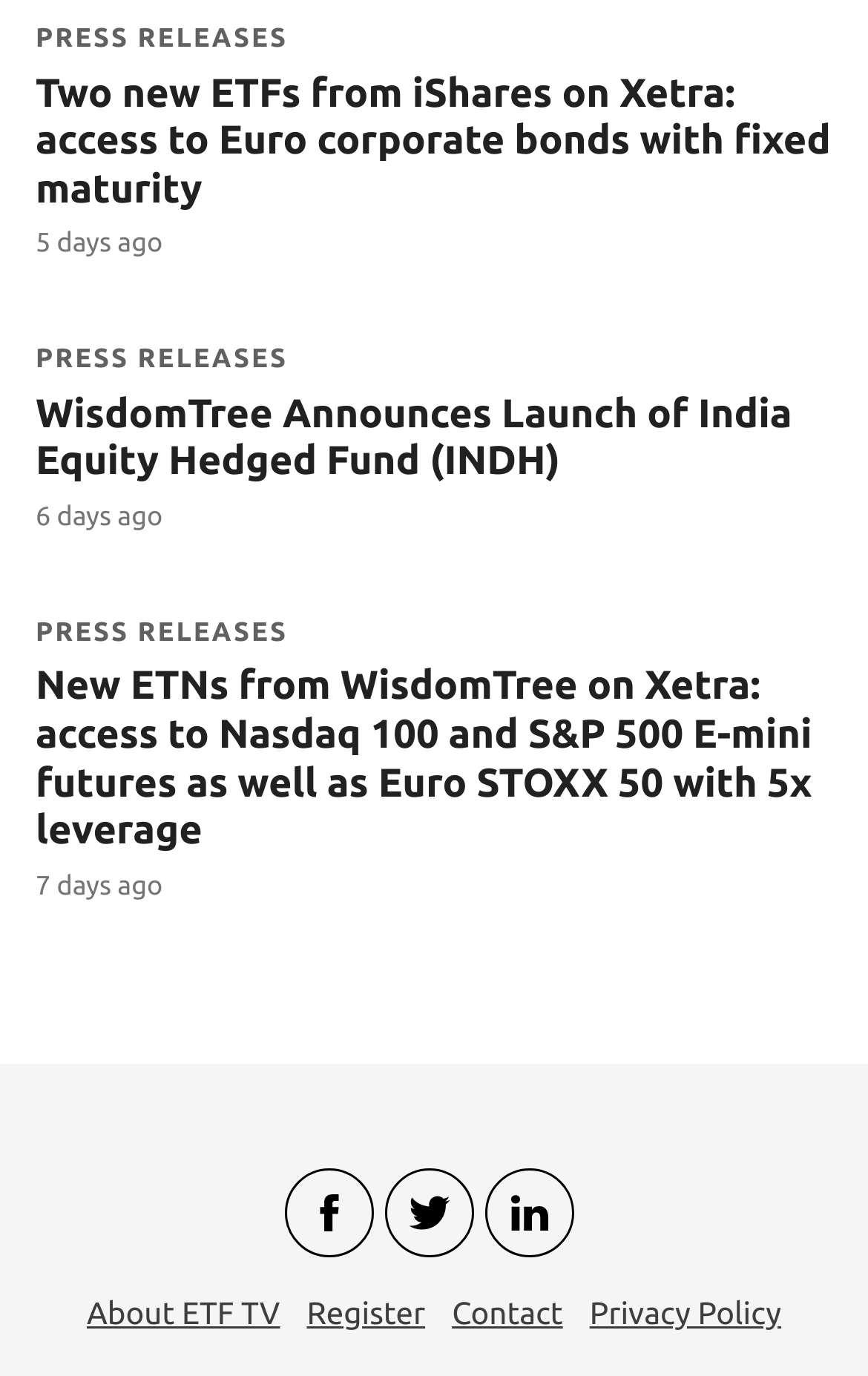Return the bounding box coordinates of the UI element that corresponds to this description: "Privacy Policy". The coordinates must be given as four float numbers in the range of 0 and 1, [left, top, right, bottom].

[0.679, 0.94, 0.9, 0.966]